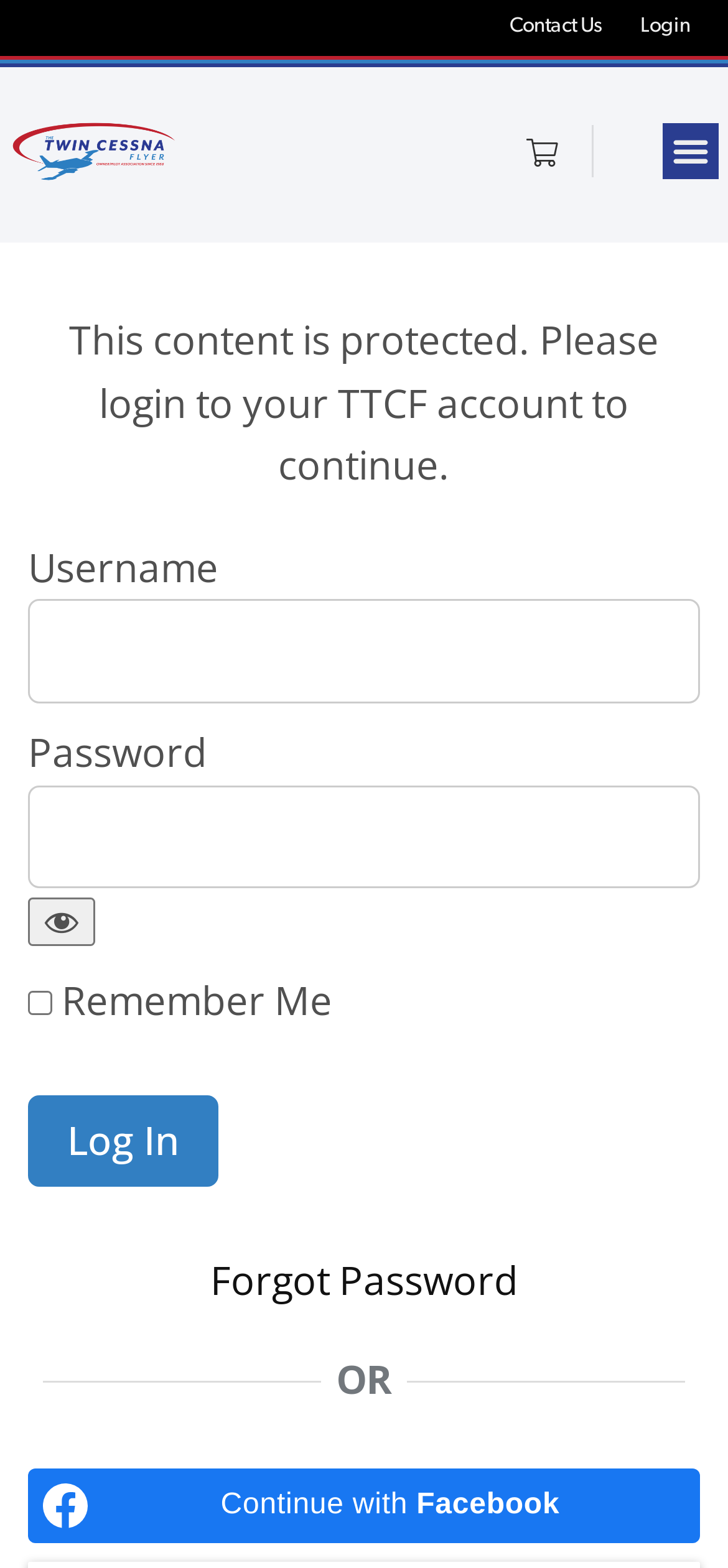Identify the bounding box coordinates of the area you need to click to perform the following instruction: "Click the Contact Us link".

[0.7, 0.011, 0.828, 0.025]